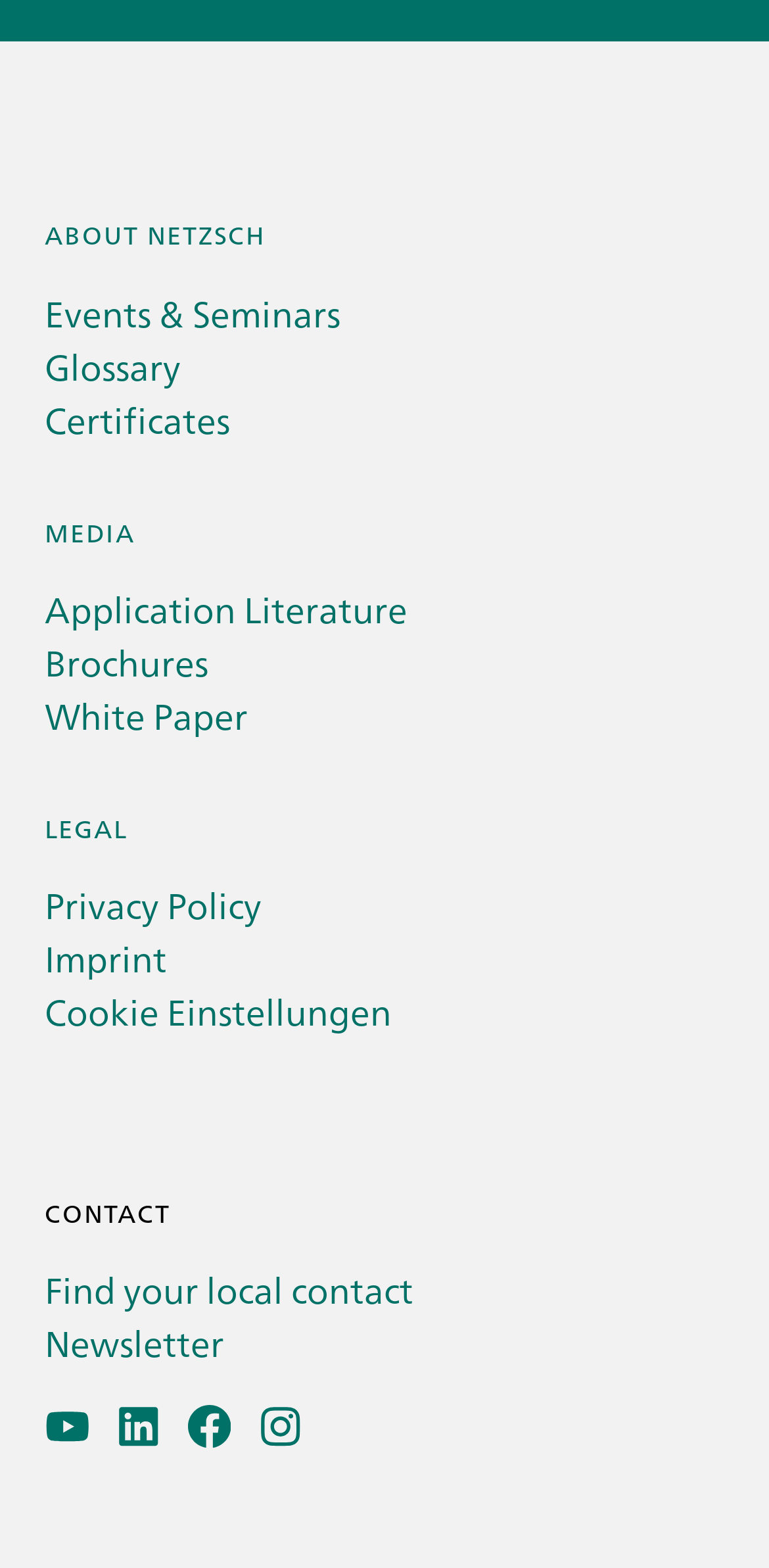How many types of literature are listed?
Kindly give a detailed and elaborate answer to the question.

I counted the number of literature types listed and found four: 'Application Literature', 'Brochures', 'White Paper', and 'Glossary'.